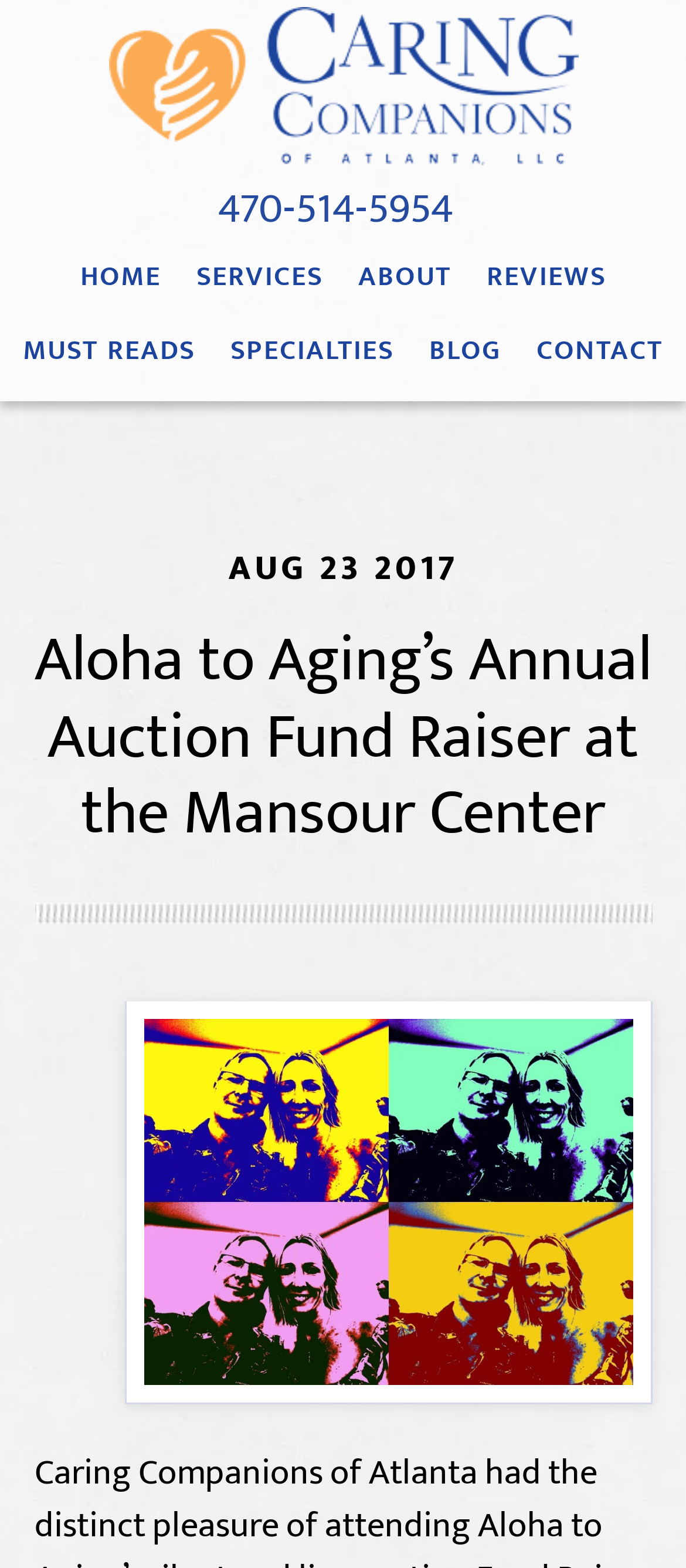Provide the bounding box coordinates of the area you need to click to execute the following instruction: "read the blog".

[0.605, 0.209, 0.751, 0.256]